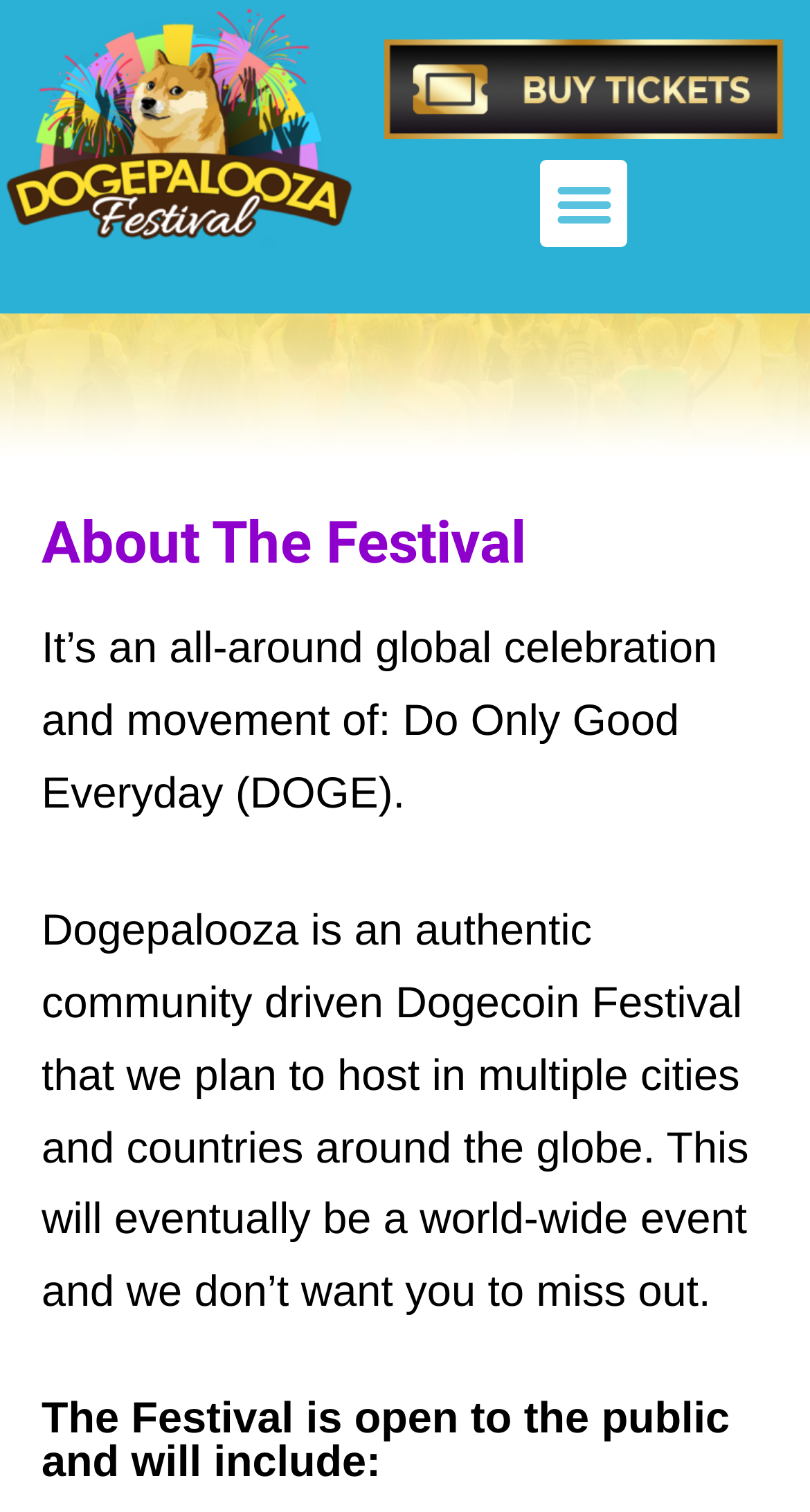Detail the various sections and features of the webpage.

The webpage is about Dogepalooza, a global celebration and movement. At the top left, there are two links, one next to the other. To the right of these links, there is a button labeled "Menu Toggle". Below these elements, there is a heading that reads "About The Festival". 

Underneath the heading, there is a paragraph of text that explains the concept of Dogepalooza, stating that it is an authentic community-driven Dogecoin Festival that will be hosted in multiple cities and countries around the globe. 

Further down, there is another paragraph of text that provides more details about the festival, mentioning that it is open to the public and will include various activities. This paragraph is preceded by a heading that reads "The Festival is open to the public and will include:".